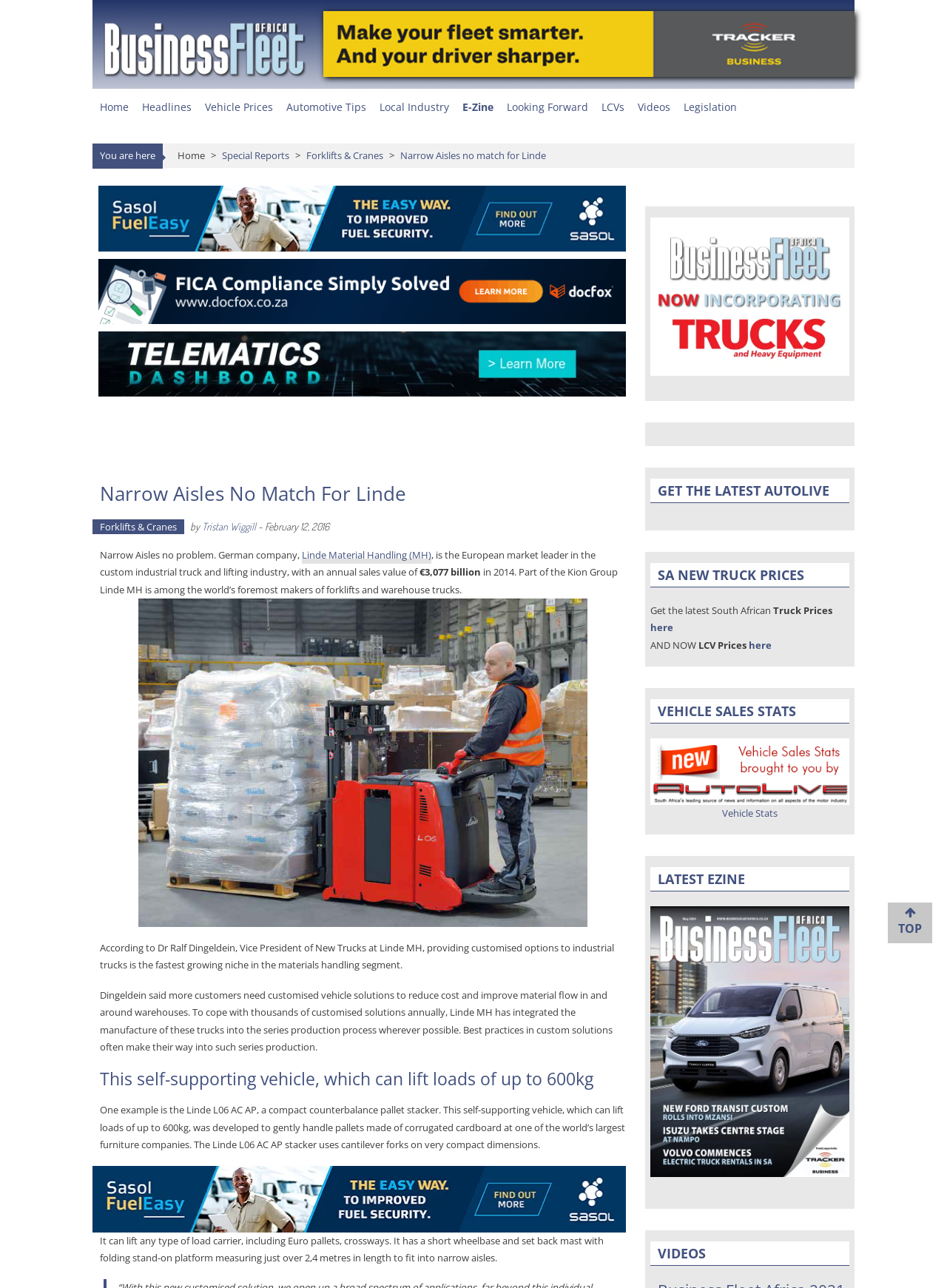Please determine the bounding box coordinates of the section I need to click to accomplish this instruction: "Get the latest South African truck prices".

[0.687, 0.437, 0.897, 0.456]